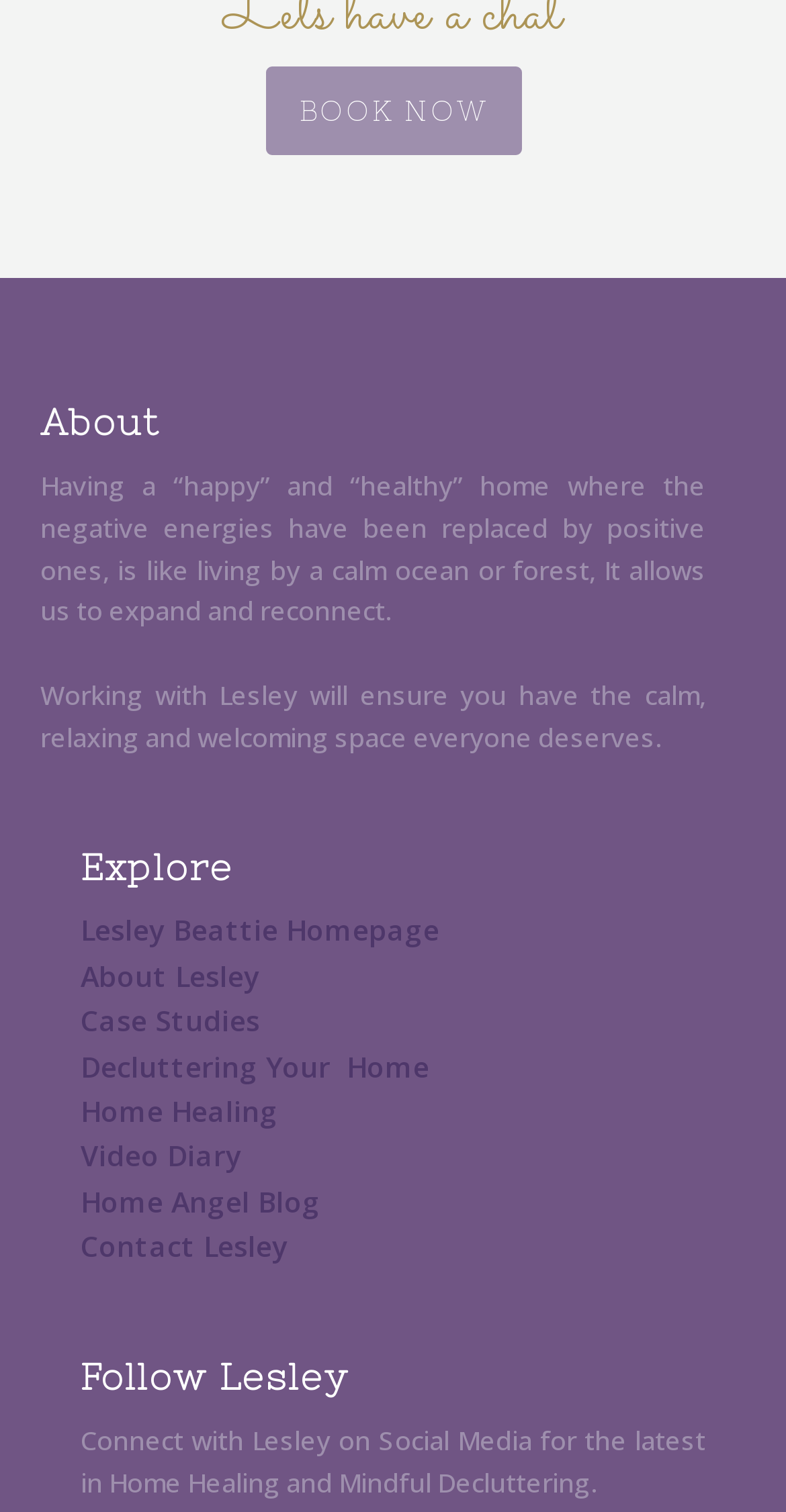Given the element description Lesley Beattie Homepage, identify the bounding box coordinates for the UI element on the webpage screenshot. The format should be (top-left x, top-left y, bottom-right x, bottom-right y), with values between 0 and 1.

[0.103, 0.601, 0.559, 0.631]